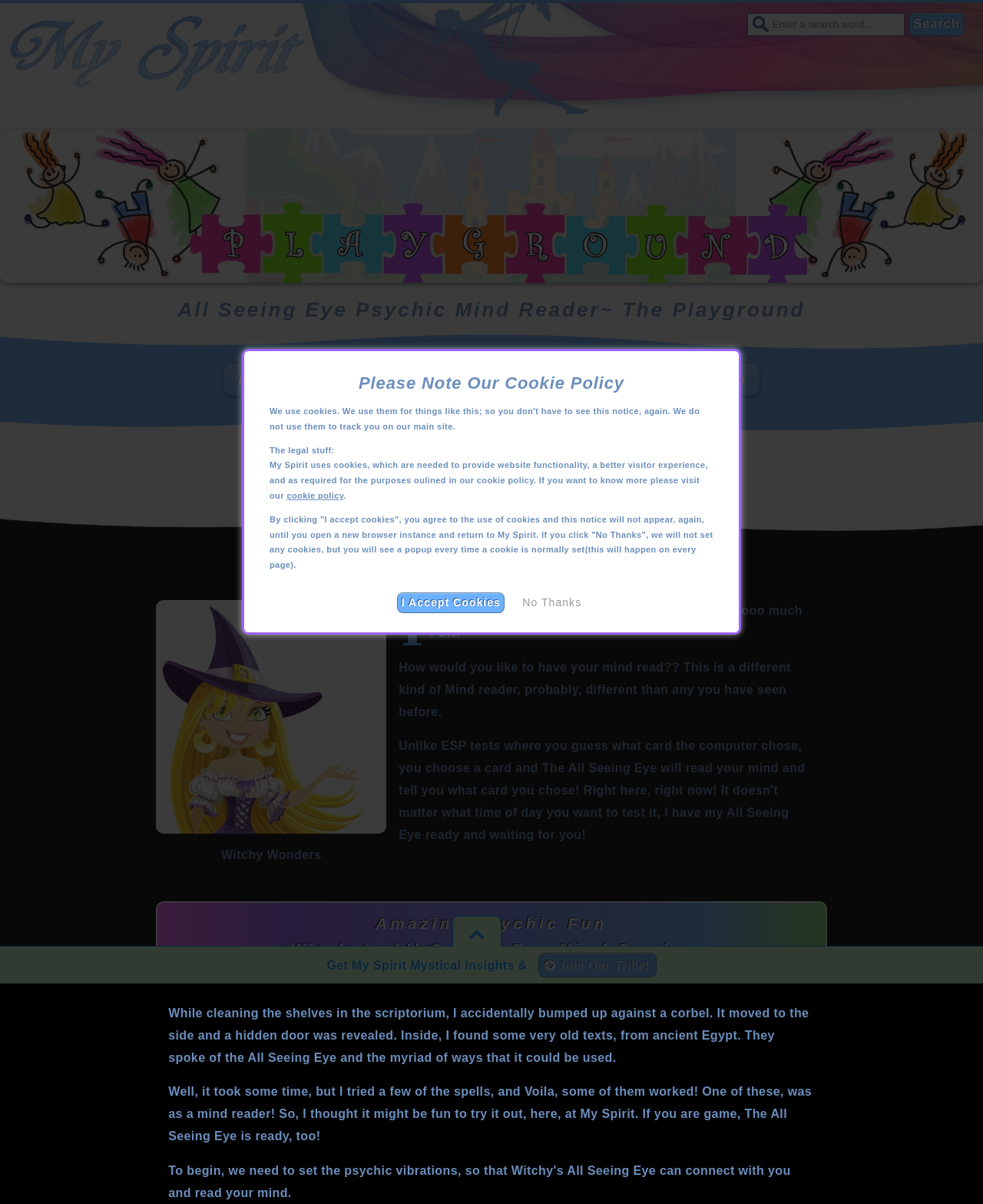Can you specify the bounding box coordinates for the region that should be clicked to fulfill this instruction: "Search for something".

[0.76, 0.01, 0.981, 0.03]